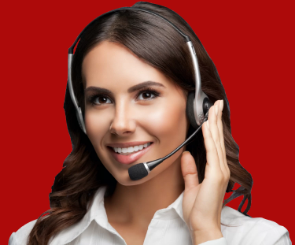What is the color of the representative's blouse?
Give a single word or phrase as your answer by examining the image.

White